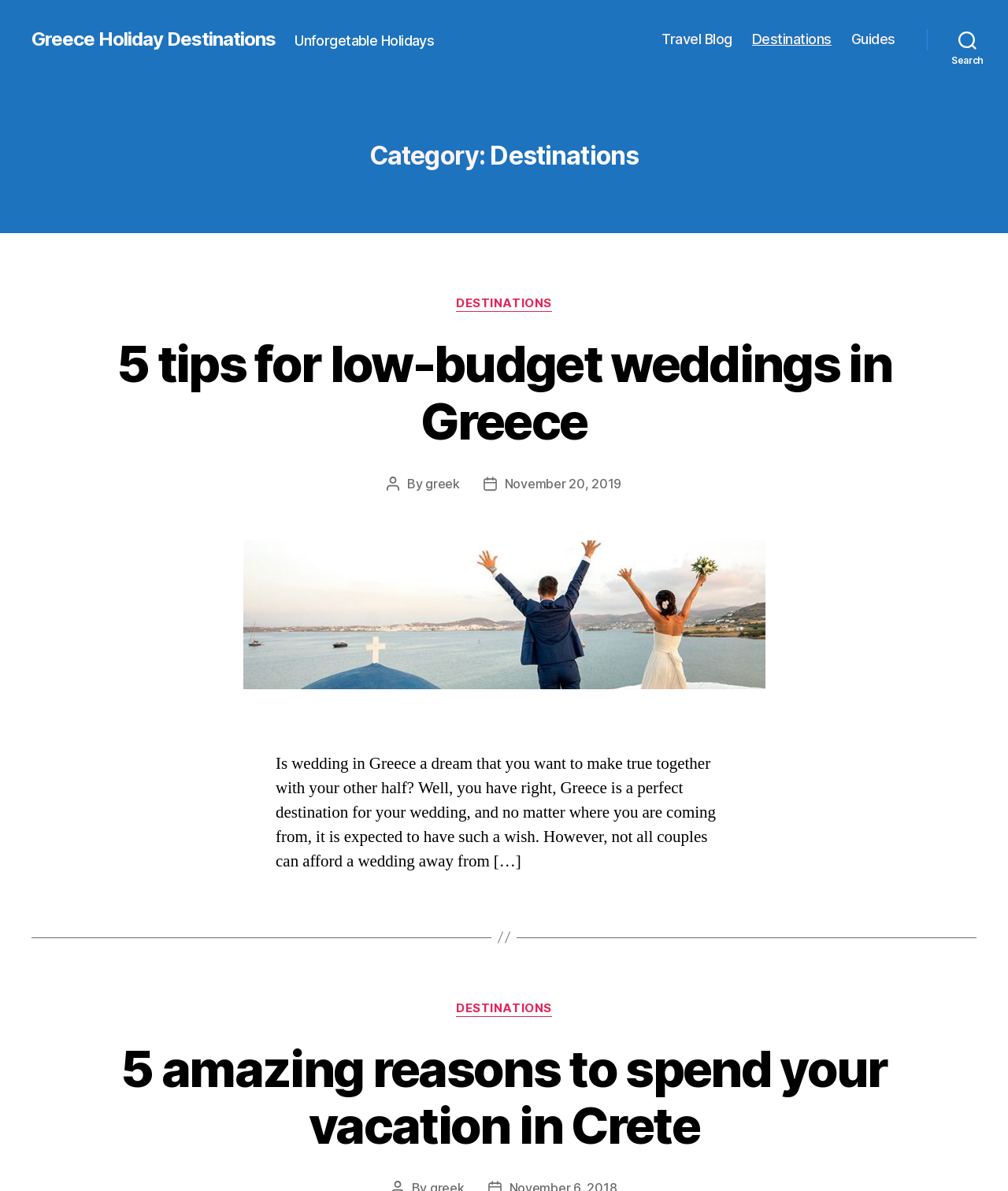Please determine the bounding box coordinates of the element's region to click for the following instruction: "Read travel blog".

[0.657, 0.026, 0.727, 0.04]